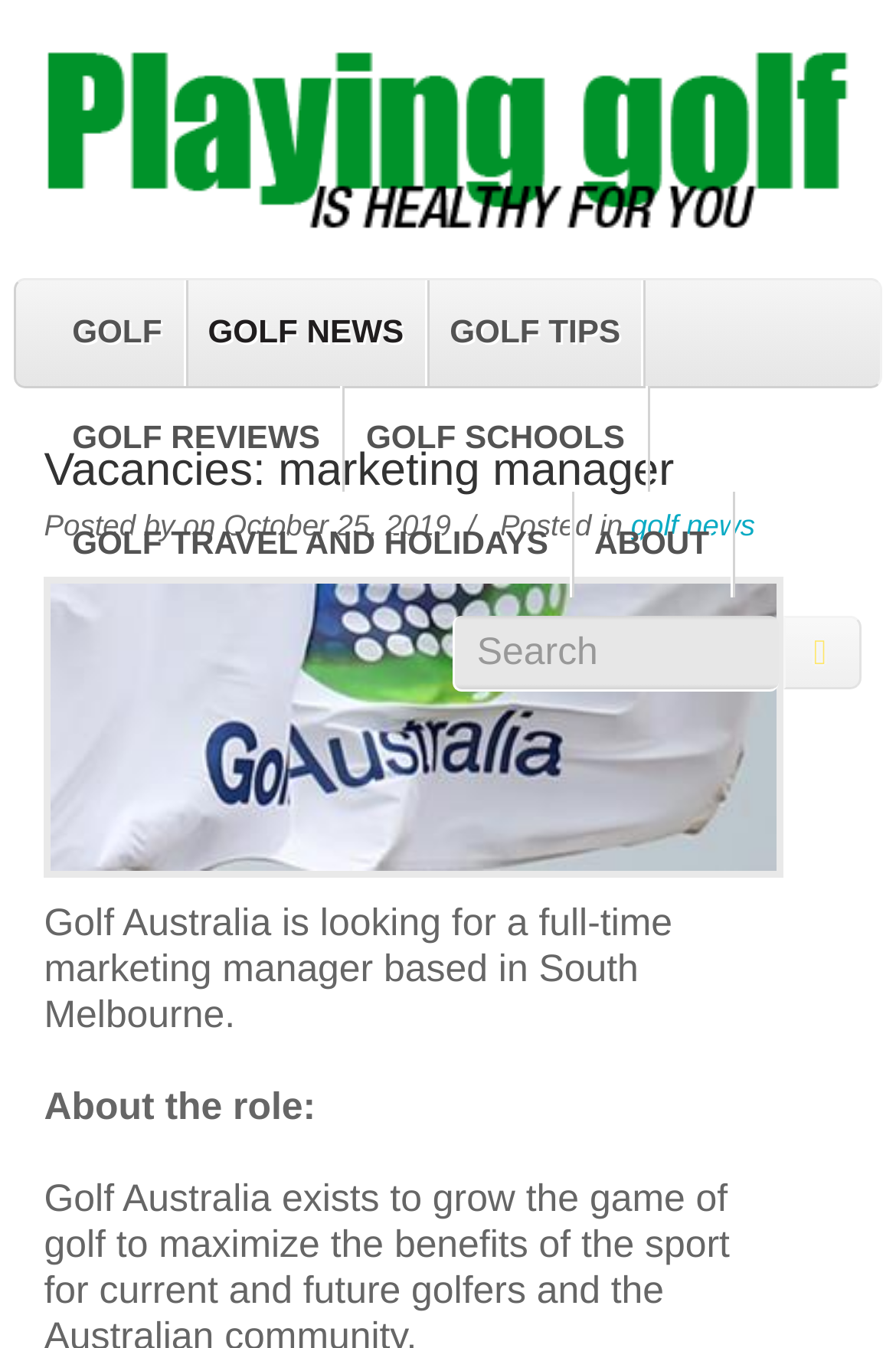What is the category of the job posting?
Please answer the question with as much detail as possible using the screenshot.

I found the category of the job posting by reading the text 'Posted in golf news' which is located below the job title.